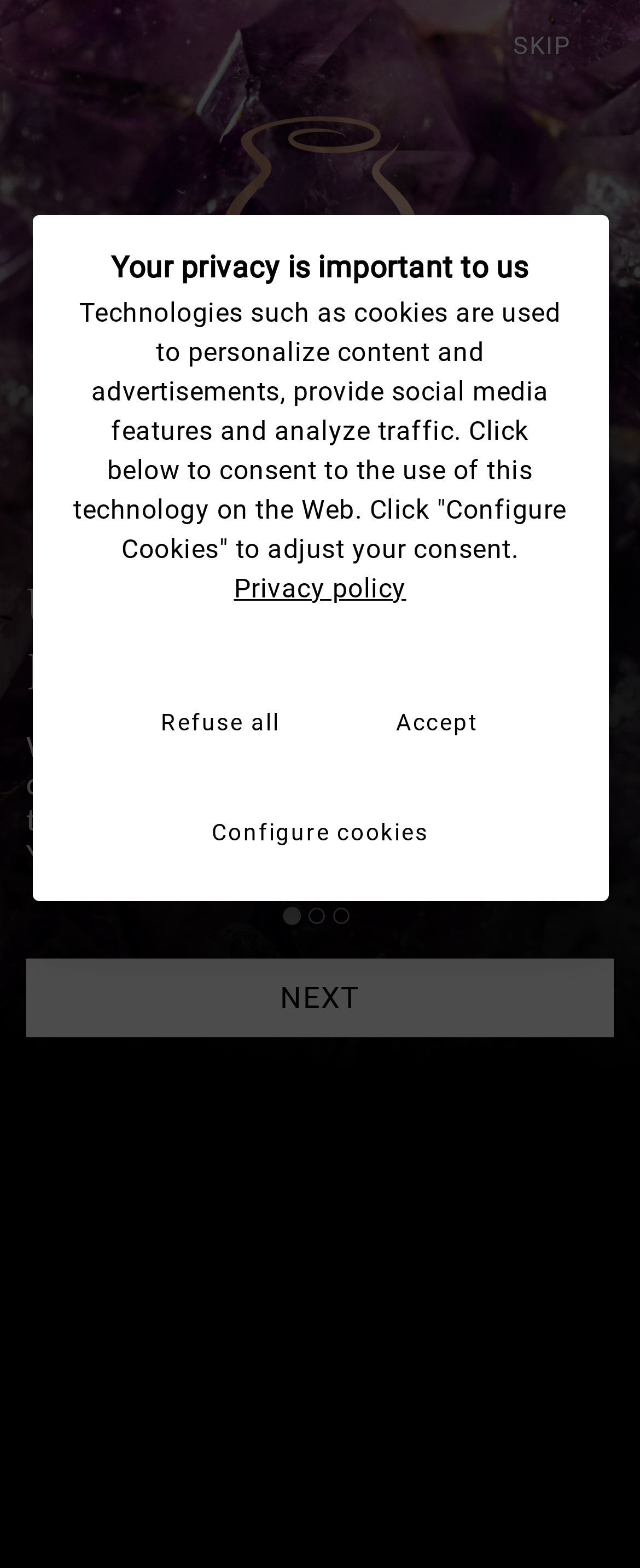Show the bounding box coordinates of the element that should be clicked to complete the task: "Click the Configure cookies button".

[0.31, 0.512, 0.69, 0.55]